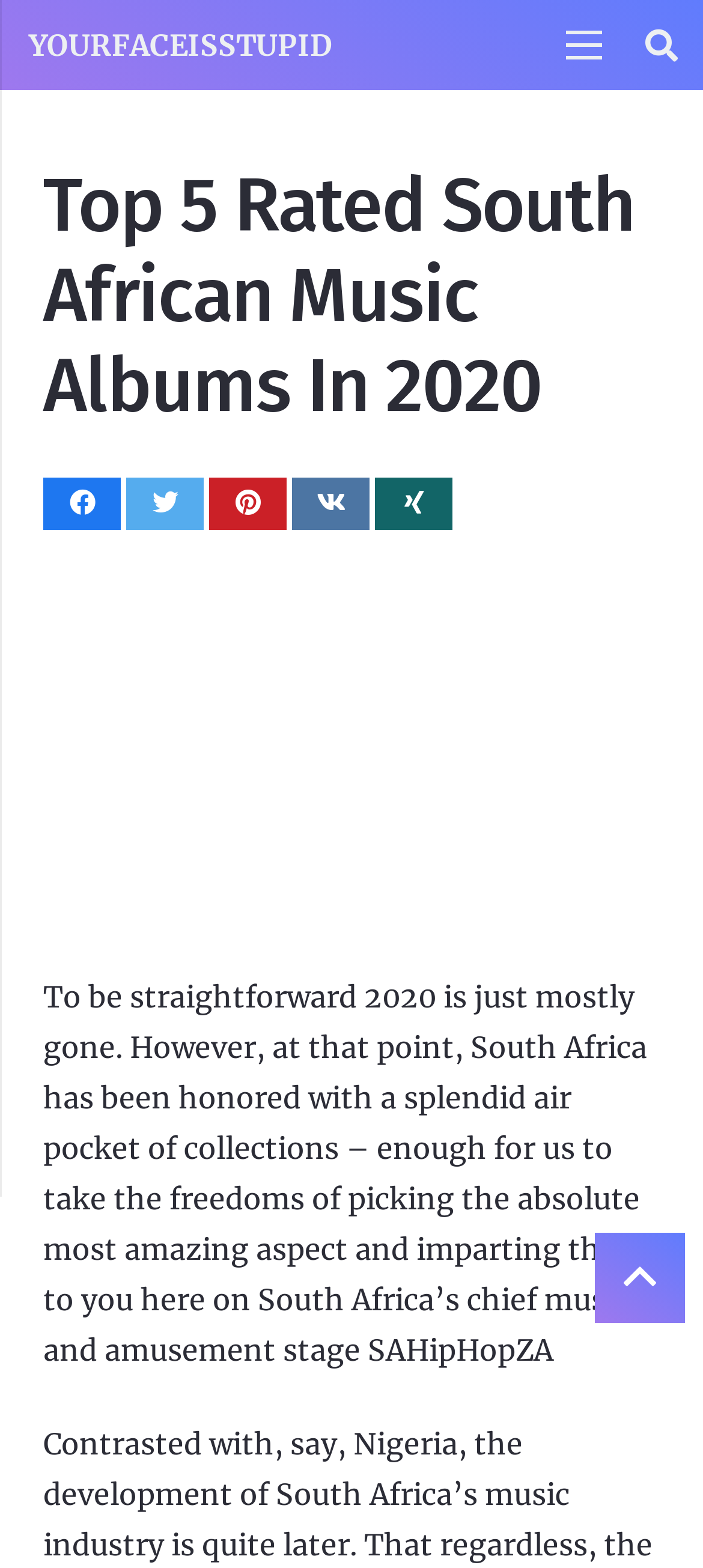Explain the features and main sections of the webpage comprehensively.

The webpage is about the top 5 rated South African music albums in 2020. At the top left, there is a link to the website "YOURFACEISSTUPID" and a menu link next to it. On the top right, there is a search link. 

Below the top navigation, there is a heading that reads "Top 5 Rated South African Music Albums In 2020". Underneath the heading, there are five social media sharing links, including "Share this", "Tweet this", "Pin this", and two more "Share this" links, aligned horizontally.

Below the social media links, there is a link to "top-5-rated-south-african-music-albums-in-2020-see-list" with an accompanying image. The image is positioned above a block of text that summarizes the content of the webpage, stating that despite 2020 being mostly gone, South Africa has been blessed with a great collection of albums, and the website will be sharing the best ones on their music and entertainment platform, SAHipHopZA.

At the bottom right, there is a hidden link with an icon, but it is not visible to the user.